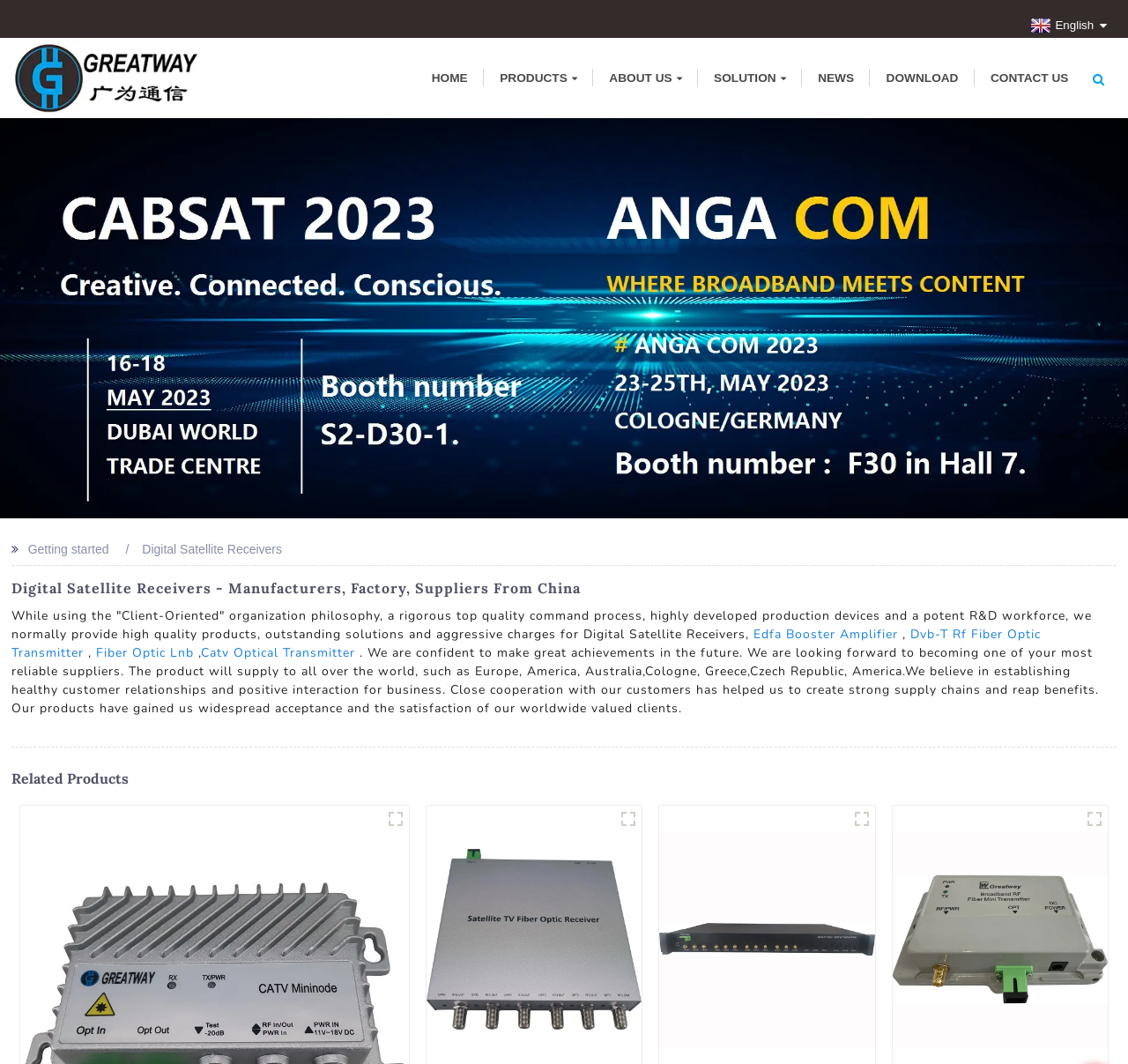Please identify the coordinates of the bounding box for the clickable region that will accomplish this instruction: "Click the English link".

[0.911, 0.017, 0.97, 0.03]